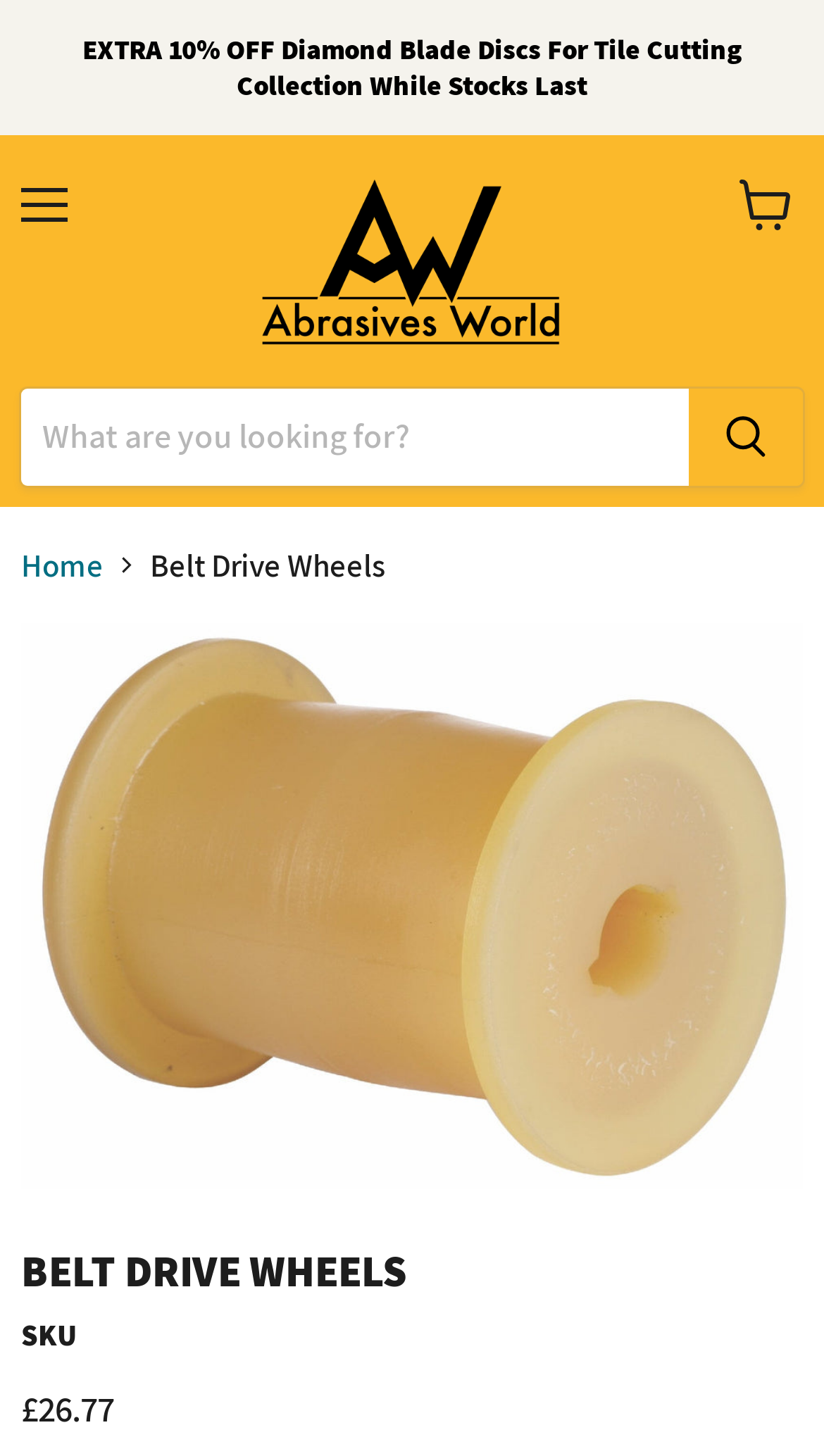What types of belt drive wheels are displayed on the webpage?
Please provide a single word or phrase answer based on the image.

Three types